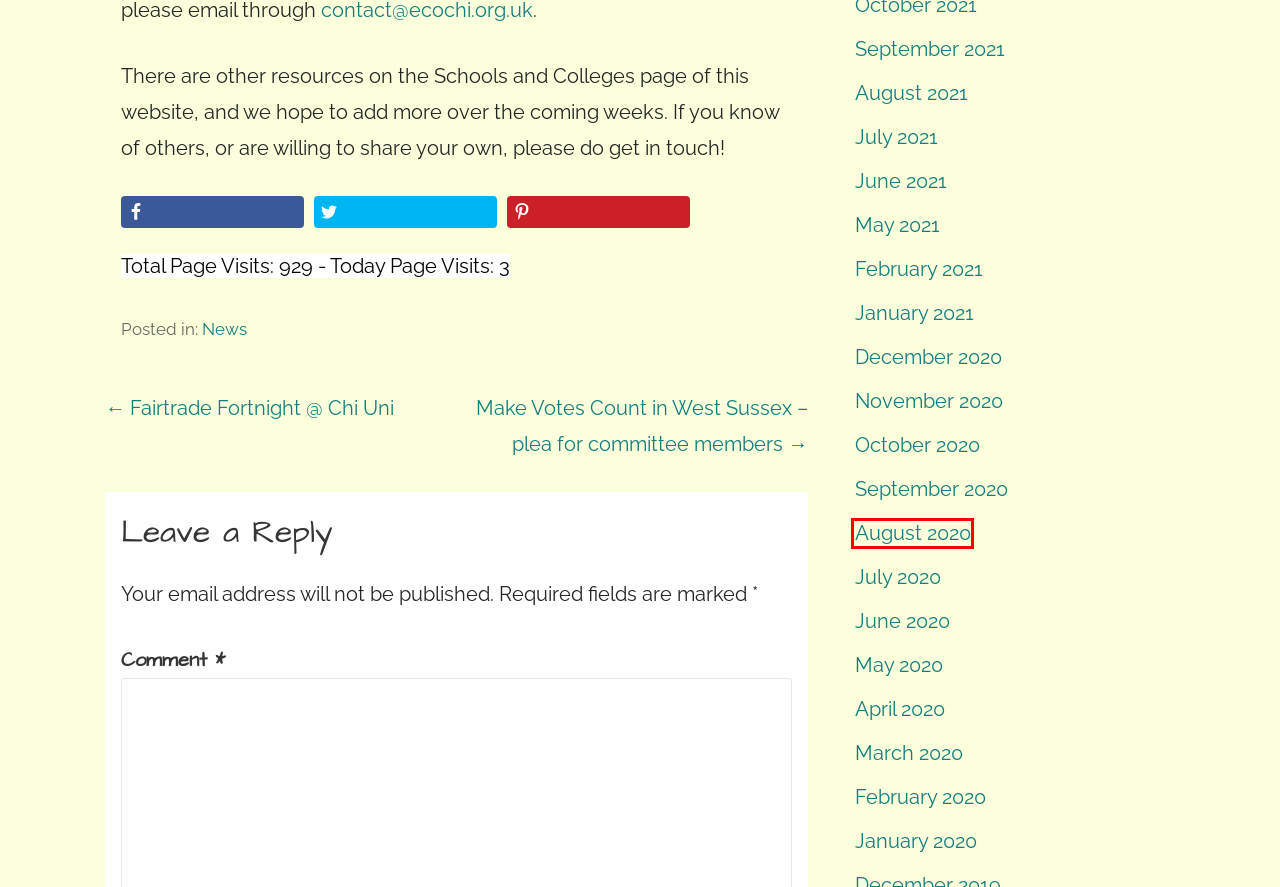Given a webpage screenshot with a red bounding box around a UI element, choose the webpage description that best matches the new webpage after clicking the element within the bounding box. Here are the candidates:
A. September 2020 – Eco Chi – Promoting Sustainable Green Living in West Sussex
B. August 2020 – Eco Chi – Promoting Sustainable Green Living in West Sussex
C. Fairtrade Fortnight @ Chi Uni – Eco Chi – Promoting Sustainable Green Living in West Sussex
D. April 2020 – Eco Chi – Promoting Sustainable Green Living in West Sussex
E. August 2021 – Eco Chi – Promoting Sustainable Green Living in West Sussex
F. September 2021 – Eco Chi – Promoting Sustainable Green Living in West Sussex
G. January 2021 – Eco Chi – Promoting Sustainable Green Living in West Sussex
H. July 2021 – Eco Chi – Promoting Sustainable Green Living in West Sussex

B